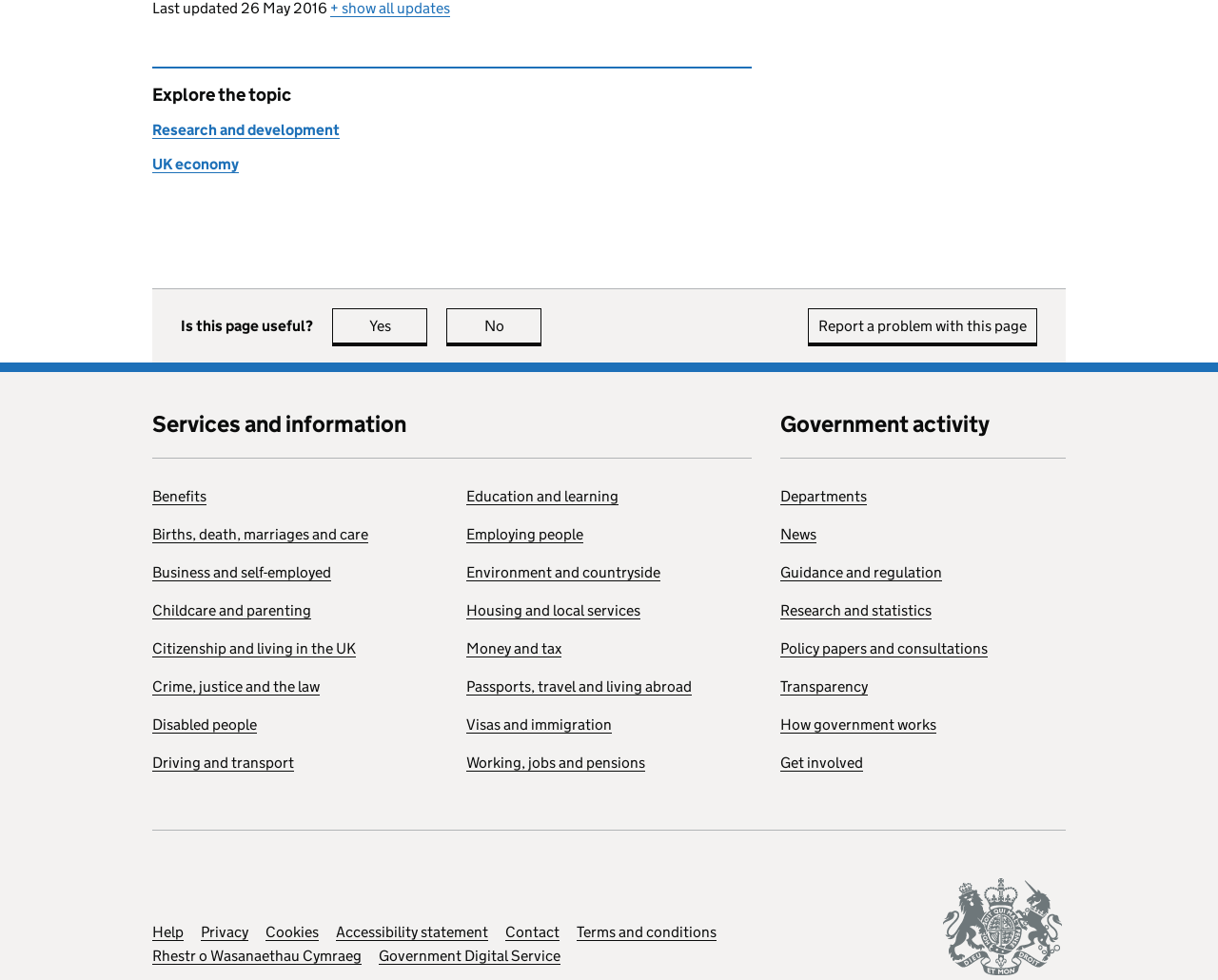Please provide the bounding box coordinate of the region that matches the element description: Housing and local services. Coordinates should be in the format (top-left x, top-left y, bottom-right x, bottom-right y) and all values should be between 0 and 1.

[0.383, 0.614, 0.526, 0.632]